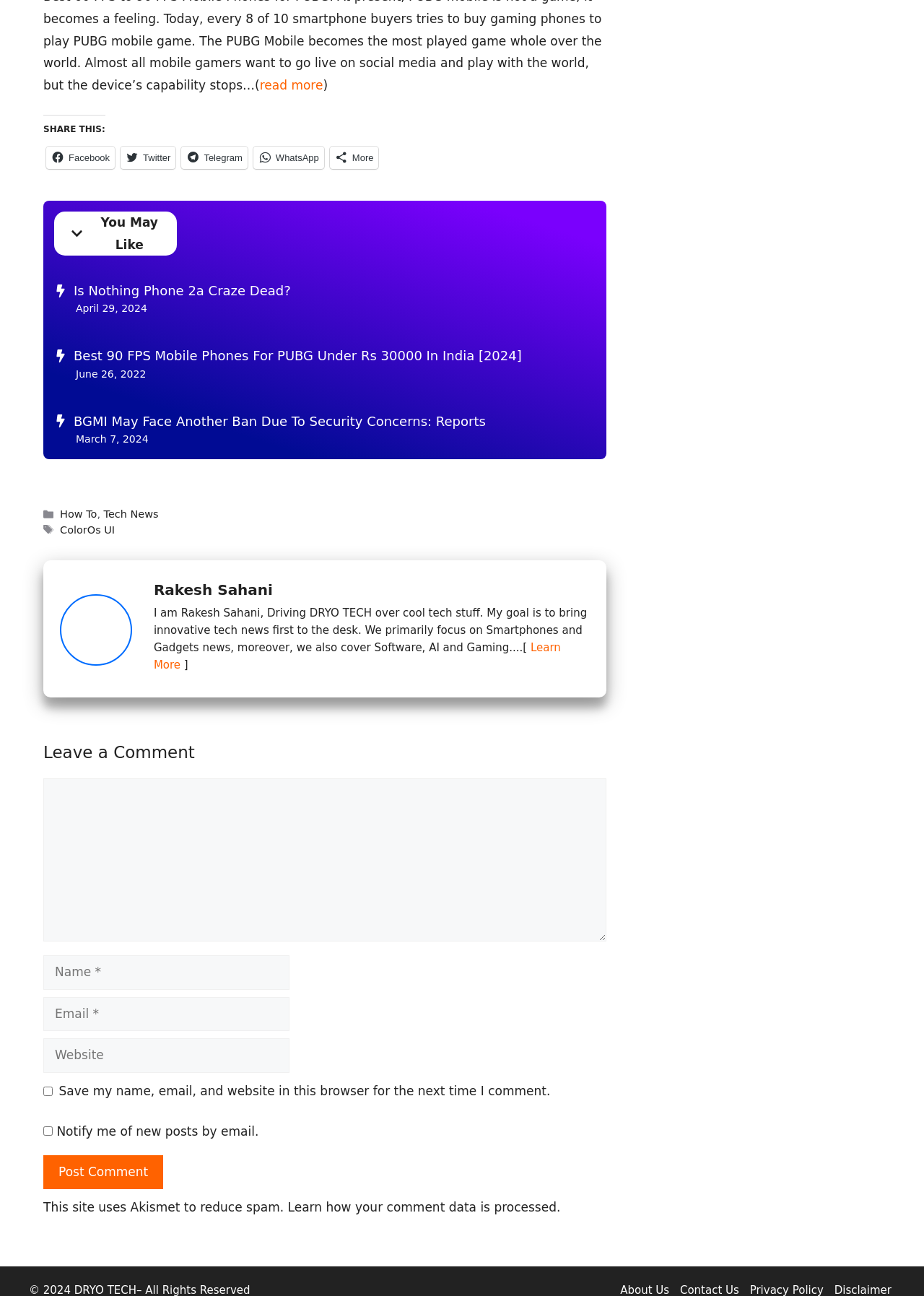Locate the bounding box coordinates of the element that should be clicked to execute the following instruction: "Read more".

[0.281, 0.06, 0.35, 0.071]